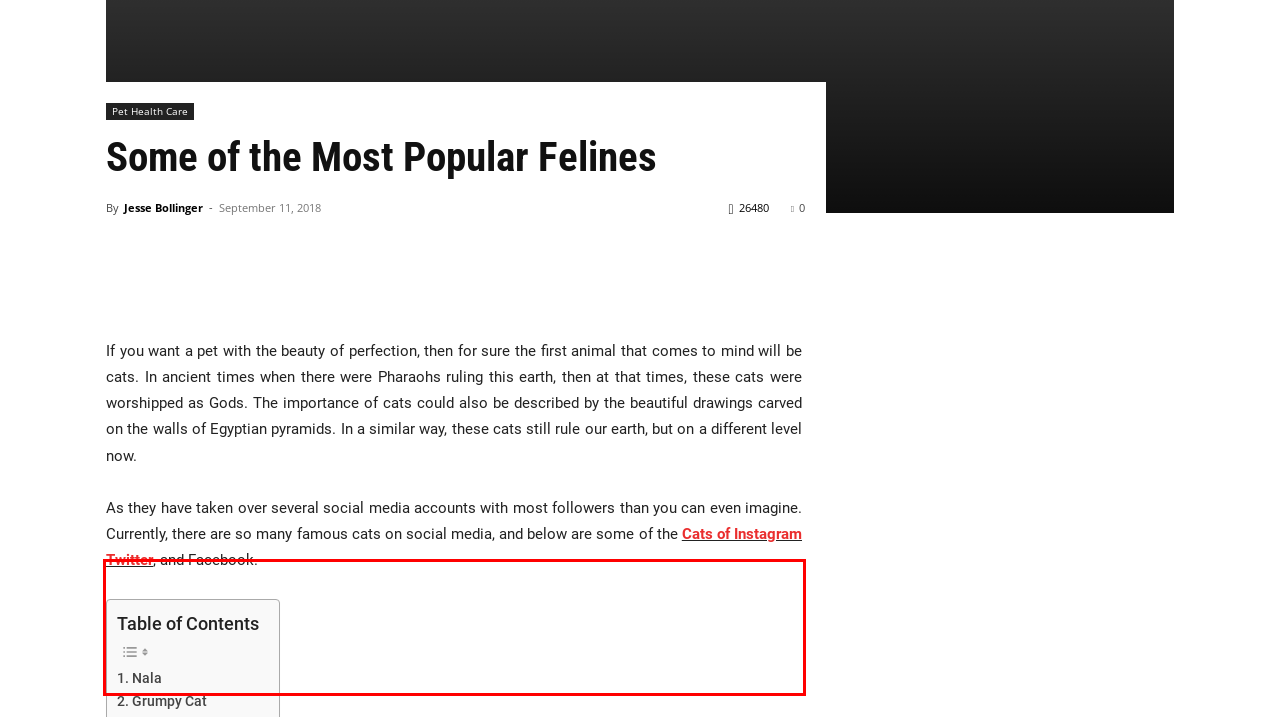Please analyze the screenshot of a webpage and extract the text content within the red bounding box using OCR.

If you want a pet with the beauty of perfection, then for sure the first animal that comes to mind will be cats. In ancient times when there were Pharaohs ruling this earth, then at that times, these cats were worshipped as Gods. The importance of cats could also be described by the beautiful drawings carved on the walls of Egyptian pyramids. In a similar way, these cats still rule our earth, but on a different level now.